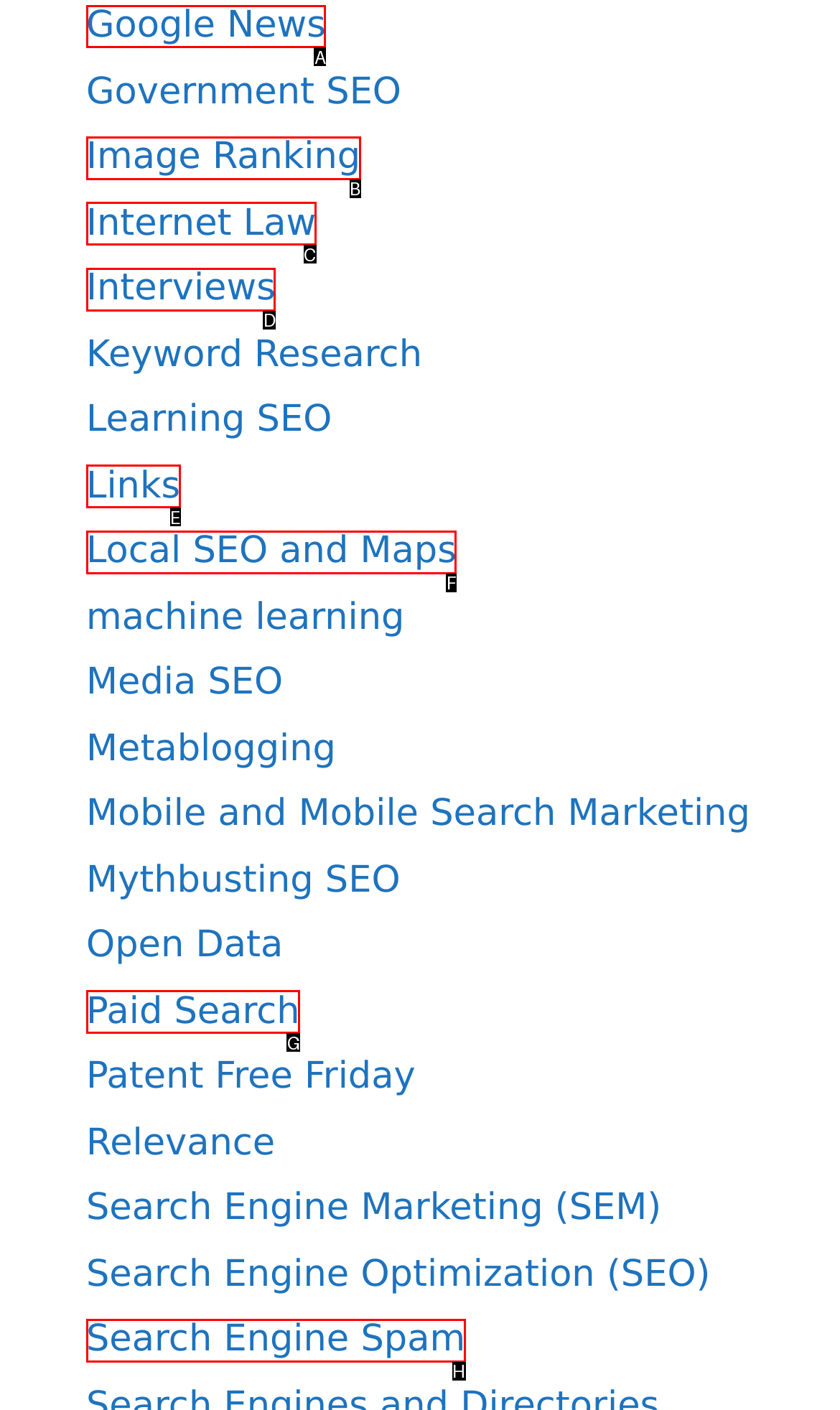Which HTML element should be clicked to complete the task: visit Google News? Answer with the letter of the corresponding option.

A